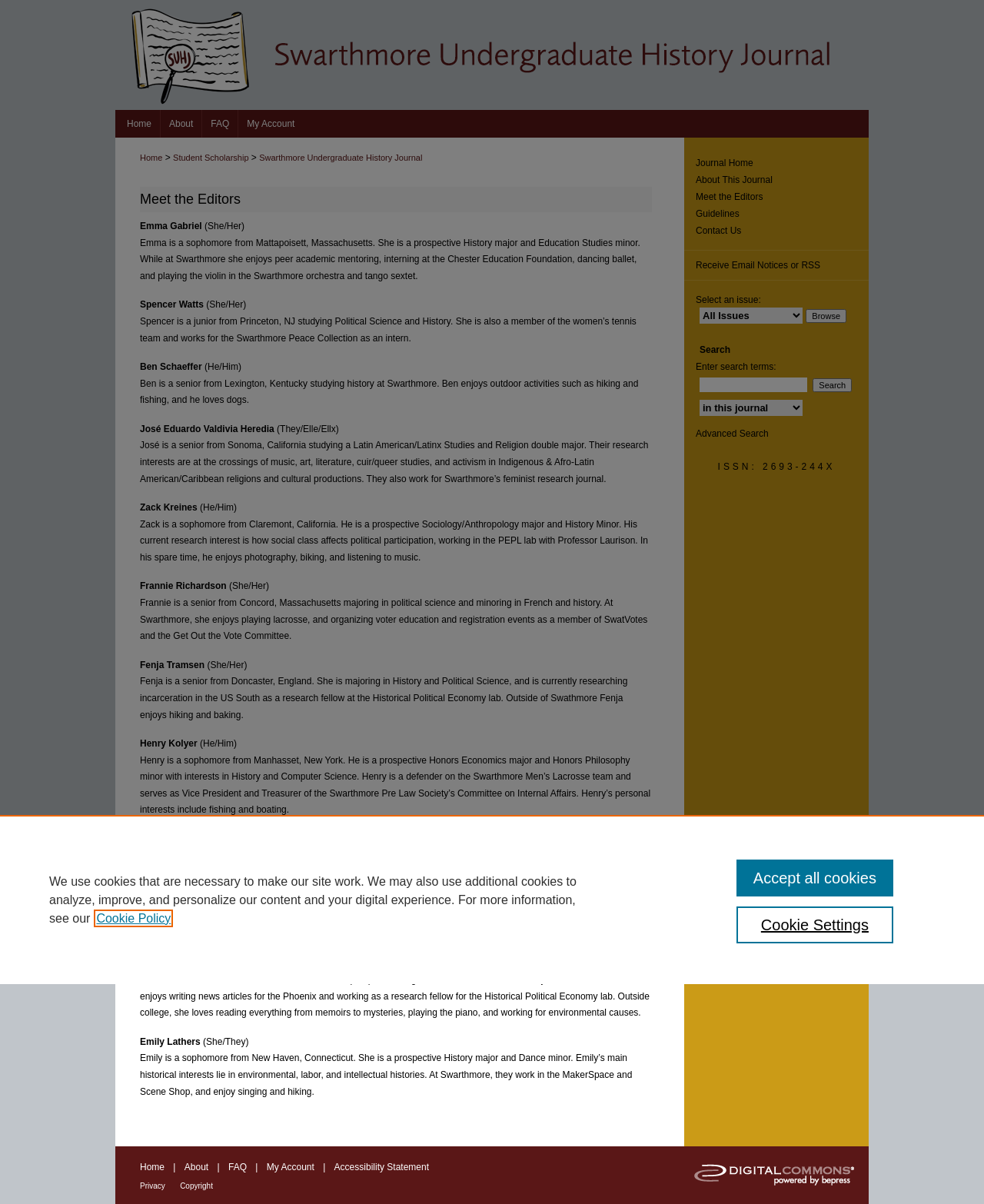Bounding box coordinates are specified in the format (top-left x, top-left y, bottom-right x, bottom-right y). All values are floating point numbers bounded between 0 and 1. Please provide the bounding box coordinate of the region this sentence describes: title="Swarthmore Undergraduate History Journal"

[0.117, 0.0, 0.883, 0.091]